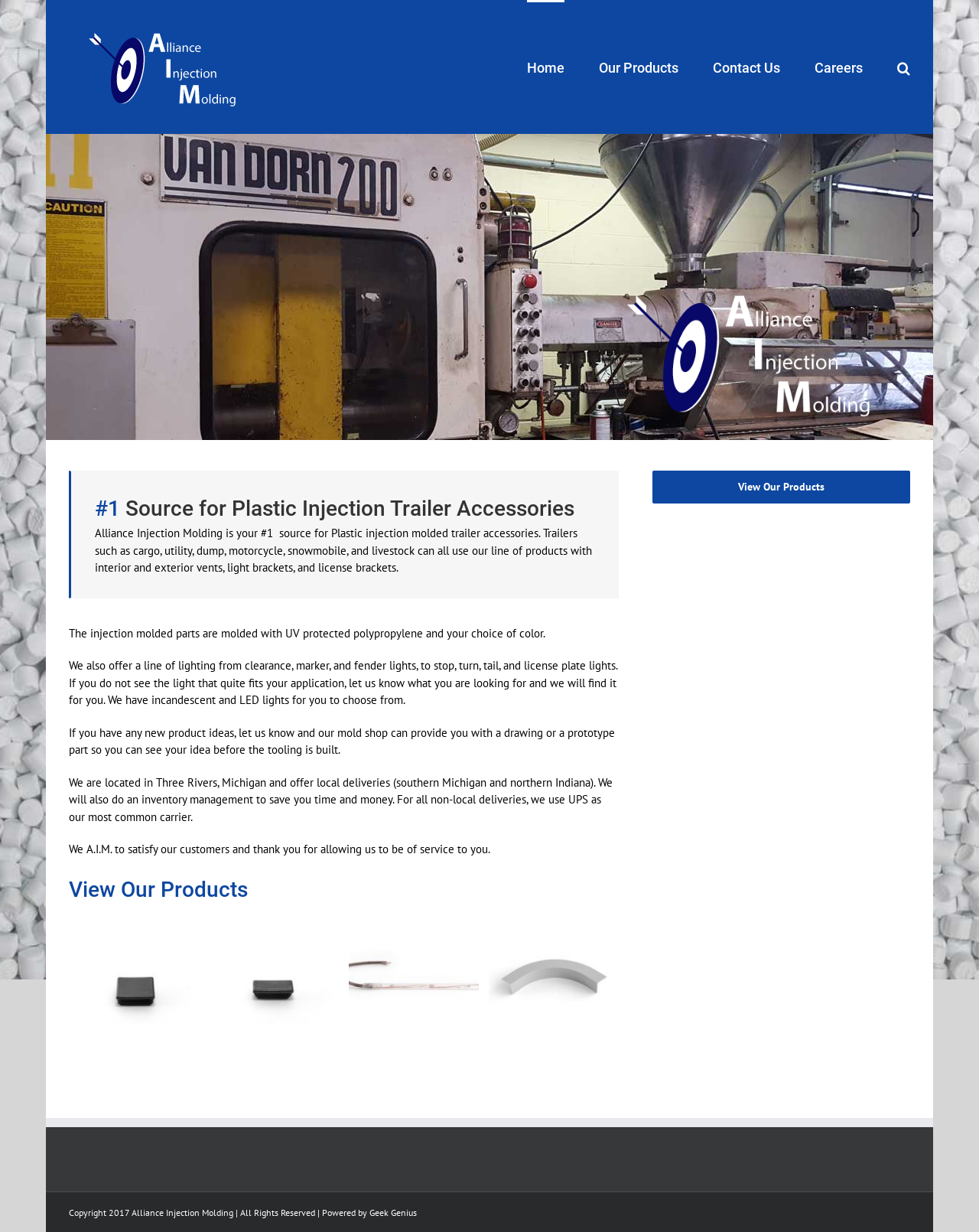Locate the bounding box coordinates of the element's region that should be clicked to carry out the following instruction: "Click the Alliance Injection Molding logo". The coordinates need to be four float numbers between 0 and 1, i.e., [left, top, right, bottom].

[0.07, 0.019, 0.266, 0.089]